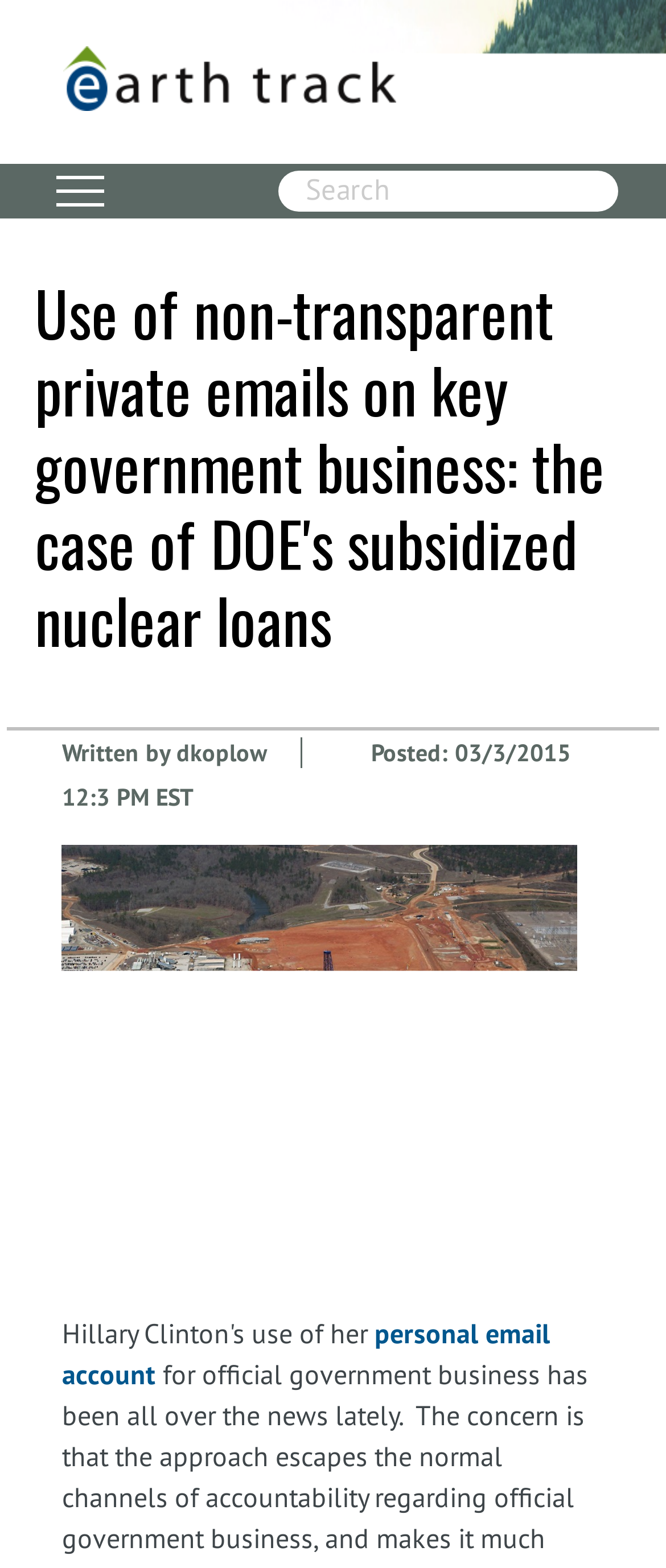Who wrote the article?
Please give a detailed answer to the question using the information shown in the image.

The webpage contains a 'Written by' section that mentions the author's name as 'dkoplow'.